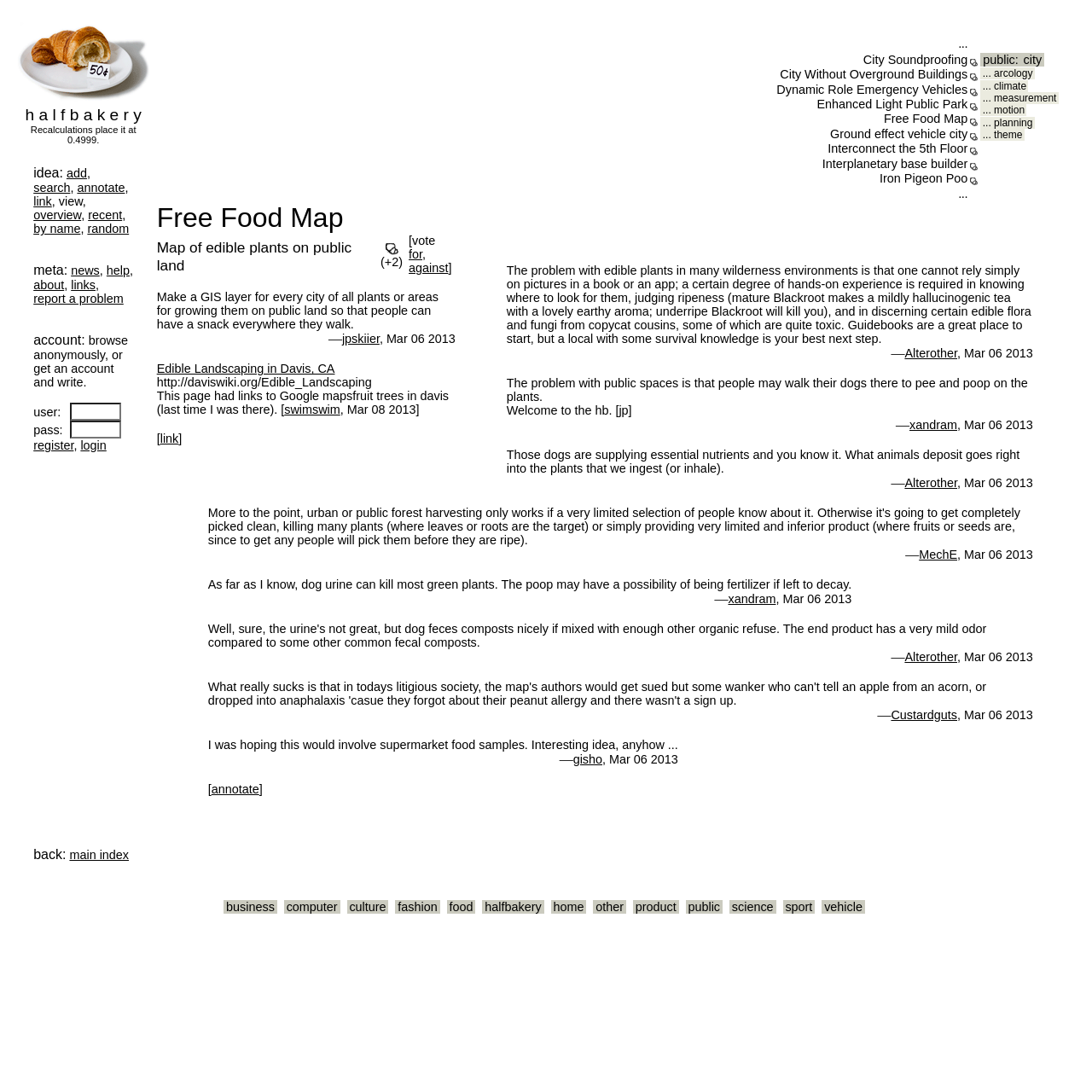What is the purpose of the textbox in the top-right corner? Refer to the image and provide a one-word or short phrase answer.

Login or register